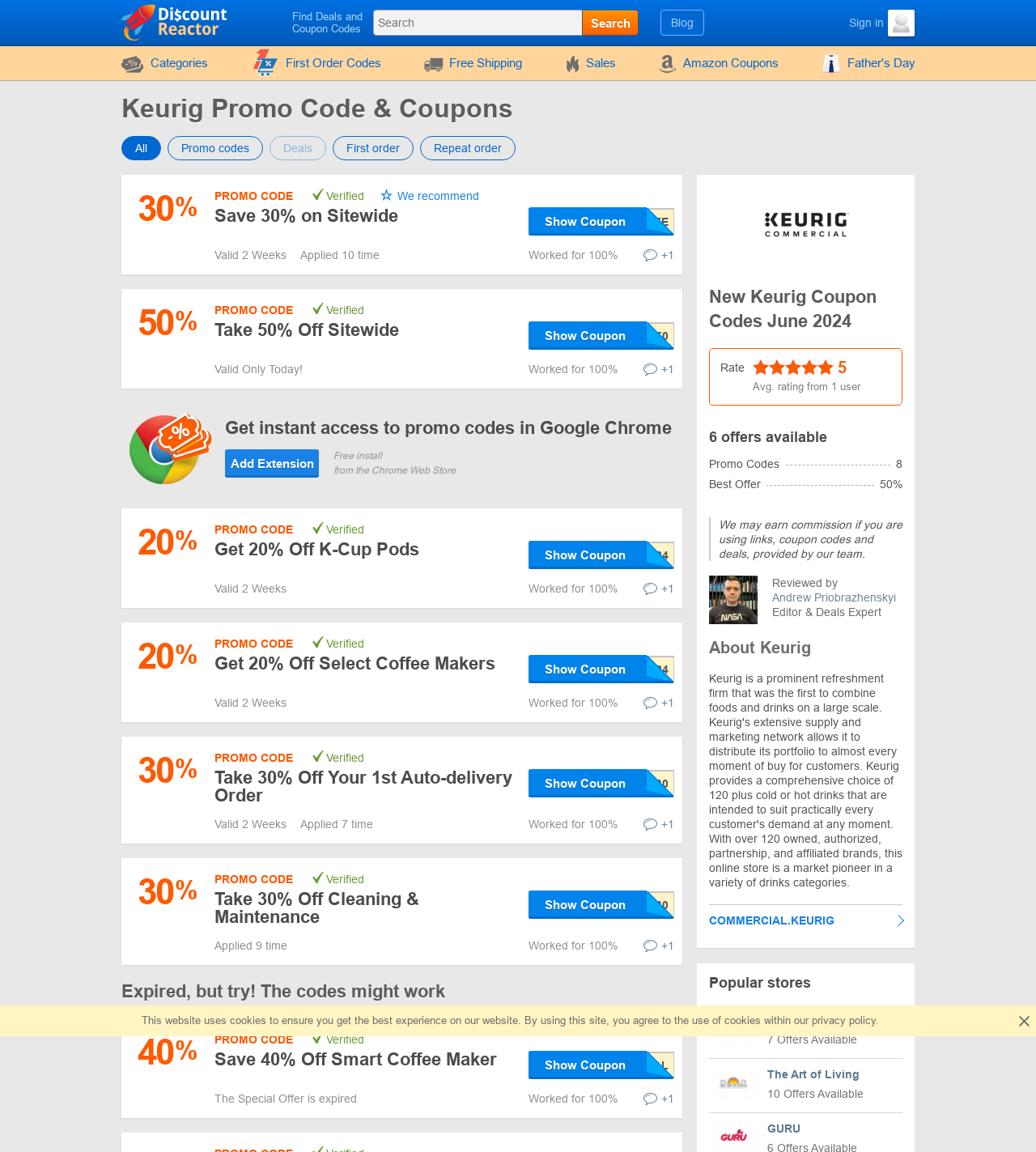Identify the bounding box coordinates of the area you need to click to perform the following instruction: "View the catalog".

None